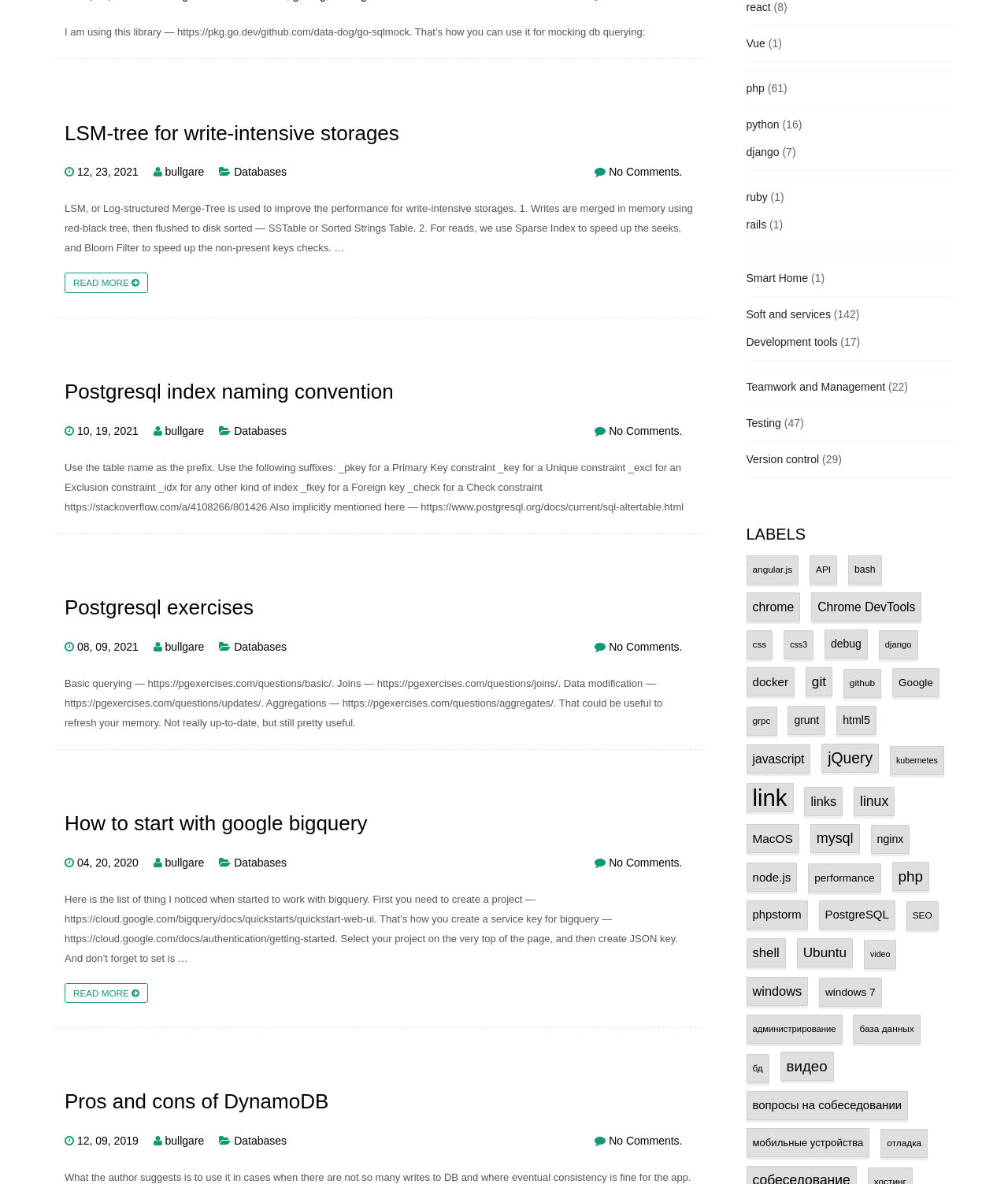What is the purpose of the red-black tree in LSM?
Could you please answer the question thoroughly and with as much detail as possible?

I found the answer by reading the text associated with the first heading, which explains that LSM uses a red-black tree to merge writes in memory.